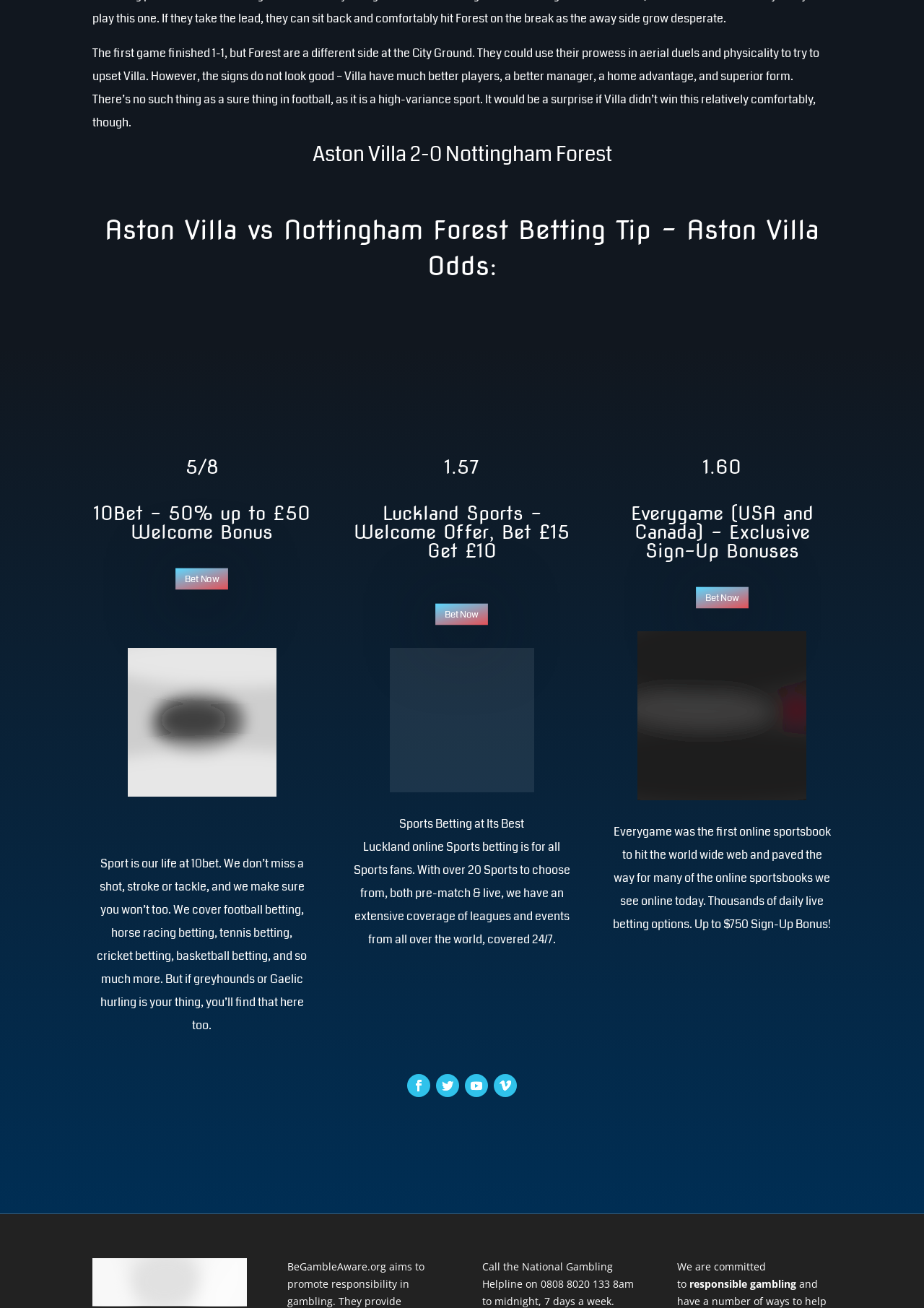Identify the bounding box coordinates of the region that needs to be clicked to carry out this instruction: "Bet on Aston Villa vs Nottingham Forest with Everygame". Provide these coordinates as four float numbers ranging from 0 to 1, i.e., [left, top, right, bottom].

[0.753, 0.449, 0.81, 0.465]